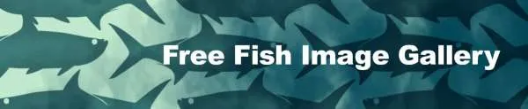What pattern is on the backdrop?
Look at the screenshot and respond with a single word or phrase.

Silhouettes of fish